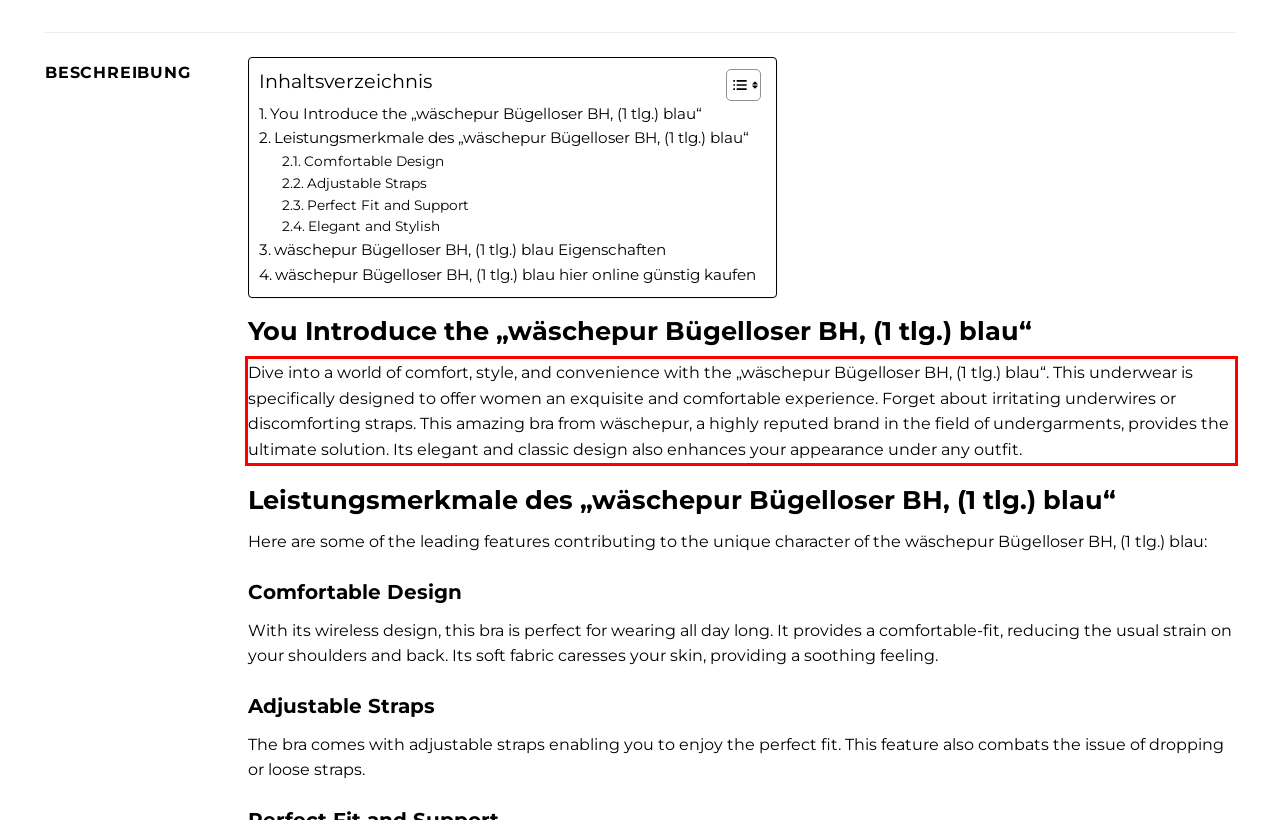Please look at the webpage screenshot and extract the text enclosed by the red bounding box.

Dive into a world of comfort, style, and convenience with the „wäschepur Bügelloser BH, (1 tlg.) blau“. This underwear is specifically designed to offer women an exquisite and comfortable experience. Forget about irritating underwires or discomforting straps. This amazing bra from wäschepur, a highly reputed brand in the field of undergarments, provides the ultimate solution. Its elegant and classic design also enhances your appearance under any outfit.